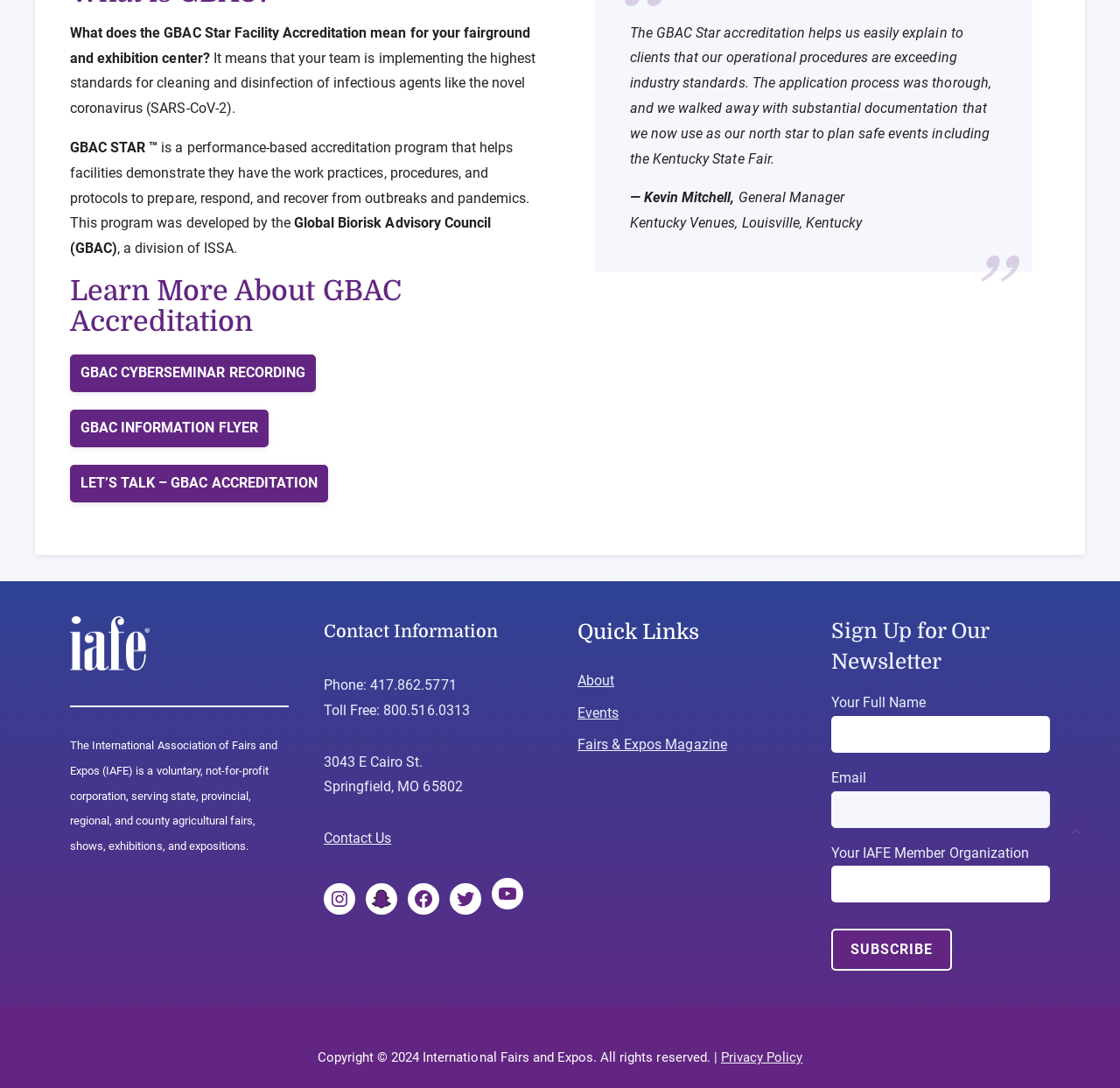Answer with a single word or phrase: 
What does the GBAC Star Facility Accreditation mean for a fairground and exhibition center?

Highest standards for cleaning and disinfection